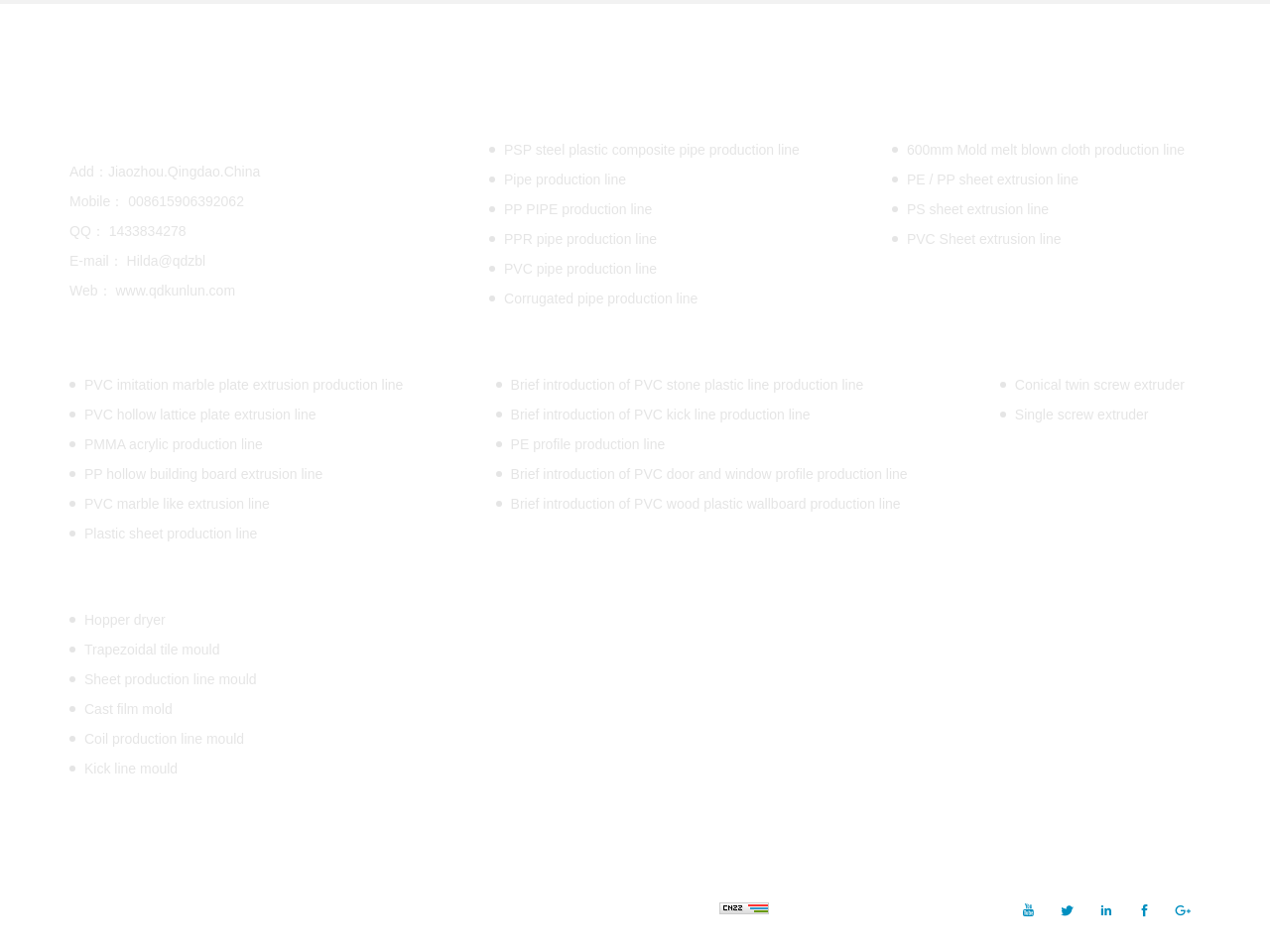Could you highlight the region that needs to be clicked to execute the instruction: "Learn about PVC imitation marble plate extrusion production line"?

[0.066, 0.394, 0.317, 0.414]